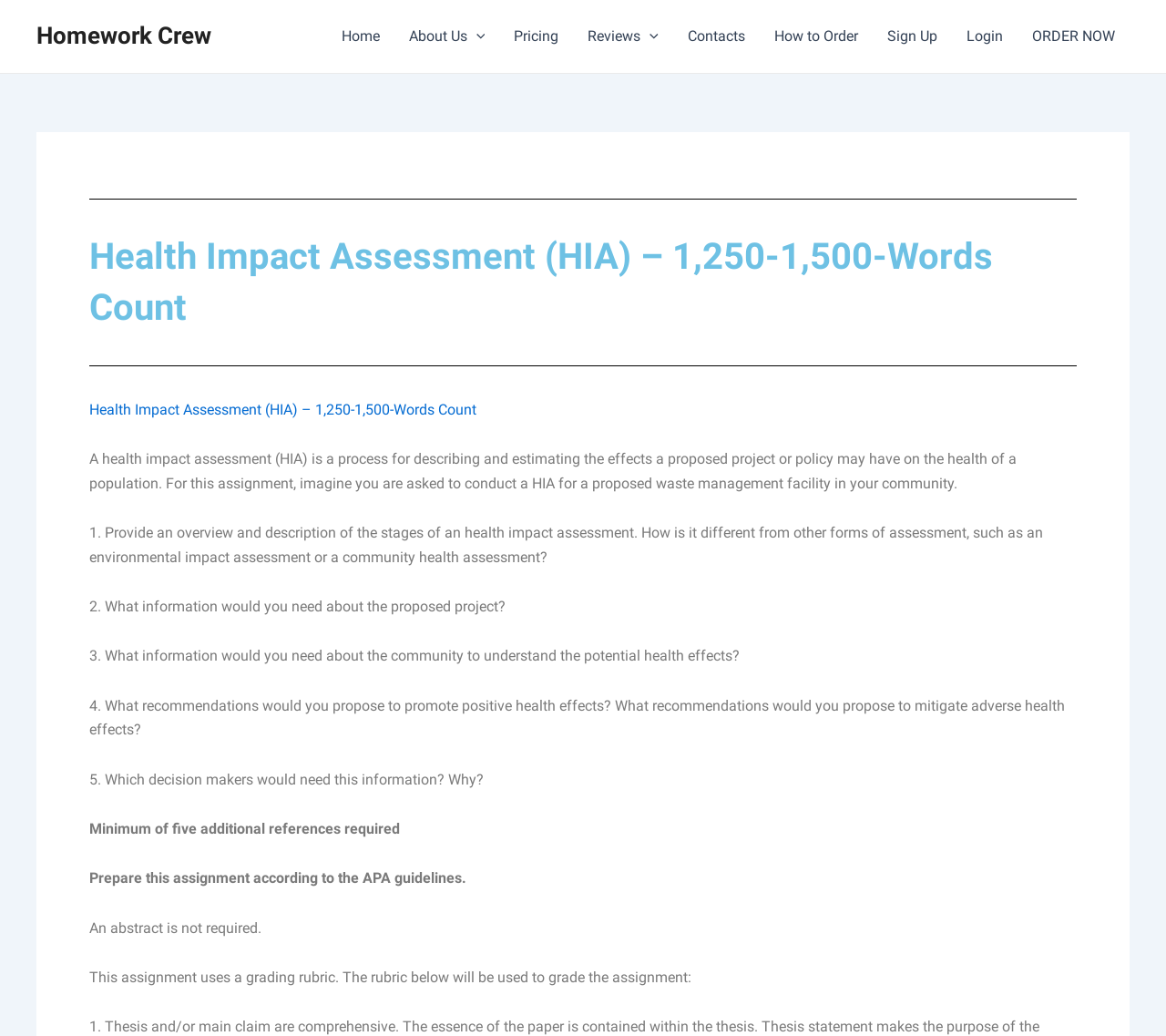Determine the bounding box coordinates for the area that needs to be clicked to fulfill this task: "Click on the 'ORDER NOW' button". The coordinates must be given as four float numbers between 0 and 1, i.e., [left, top, right, bottom].

[0.873, 0.0, 0.969, 0.07]